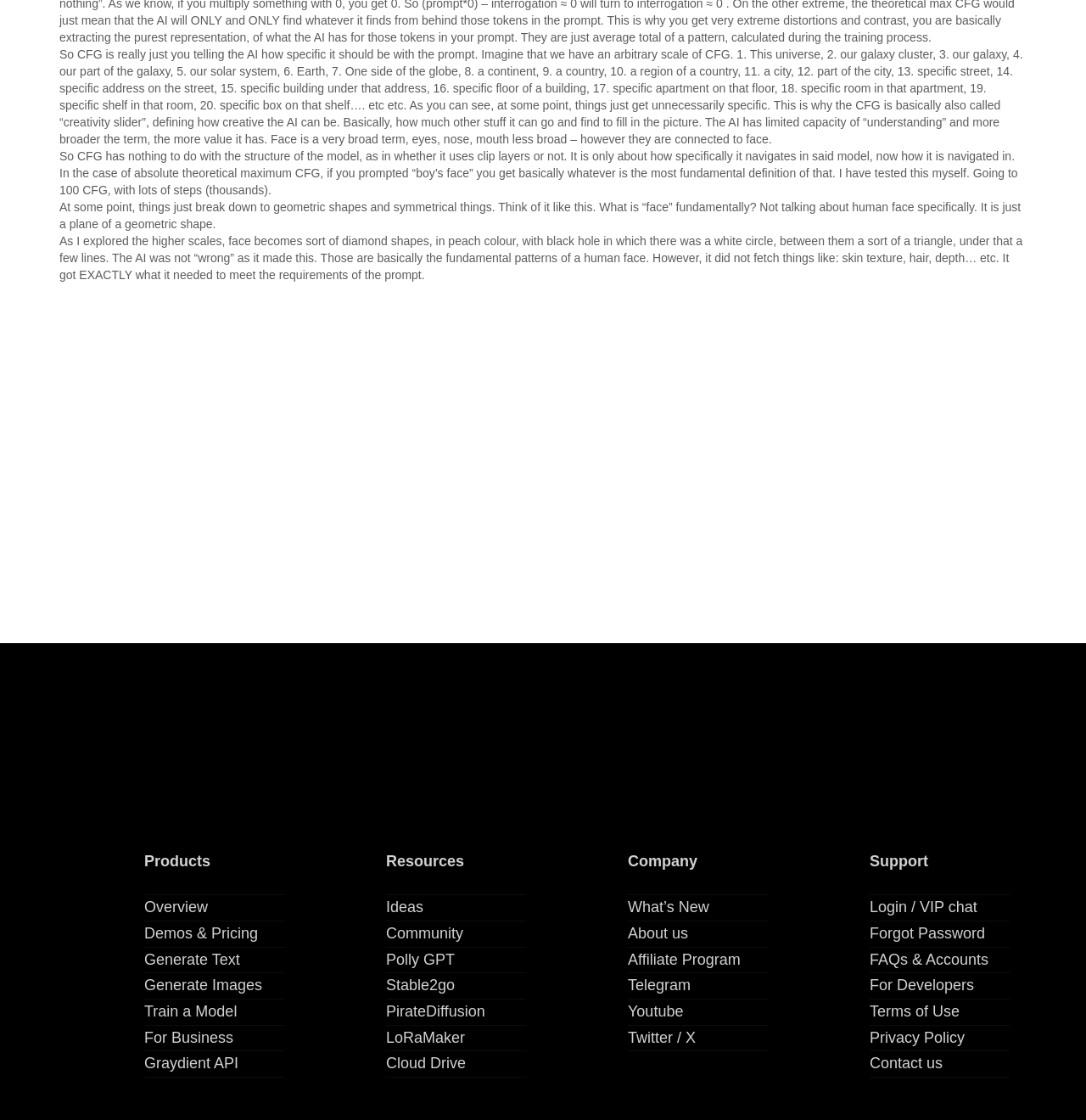Please identify the bounding box coordinates of the element on the webpage that should be clicked to follow this instruction: "Click on the 'Generate Images' link". The bounding box coordinates should be given as four float numbers between 0 and 1, formatted as [left, top, right, bottom].

[0.133, 0.872, 0.241, 0.887]